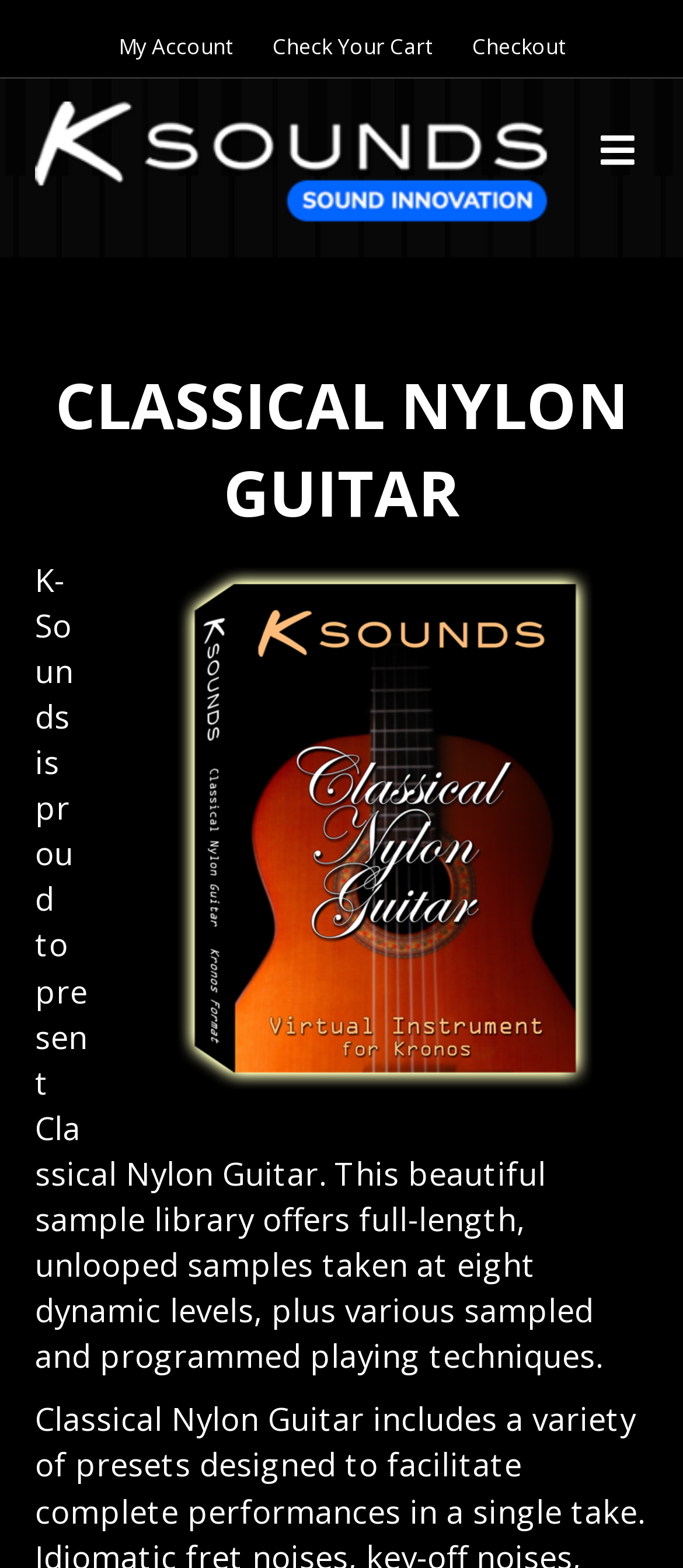Refer to the element description 19 March, 2024 and identify the corresponding bounding box in the screenshot. Format the coordinates as (top-left x, top-left y, bottom-right x, bottom-right y) with values in the range of 0 to 1.

None